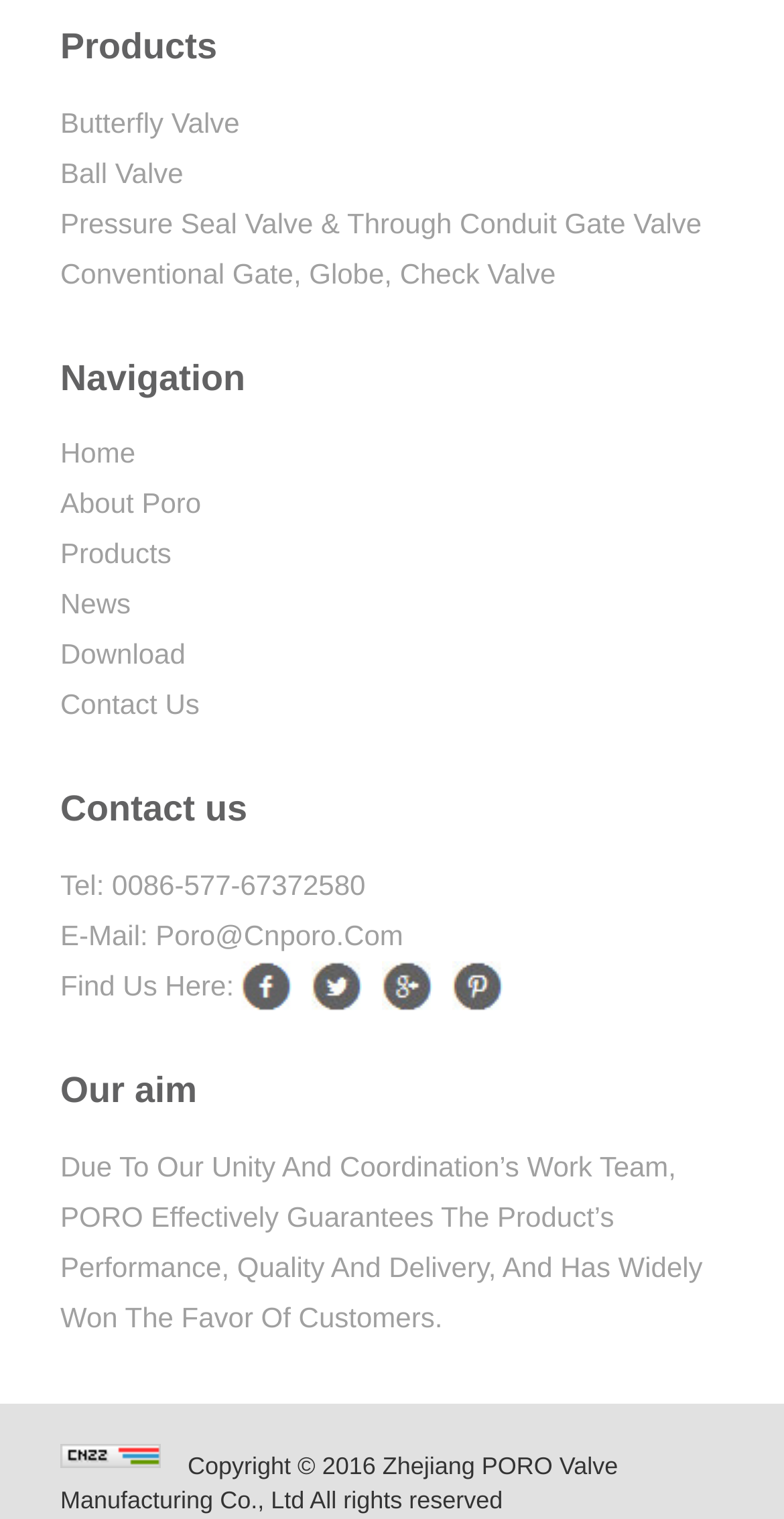Please answer the following question using a single word or phrase: What is the company's email address?

Poro@Cnporo.Com